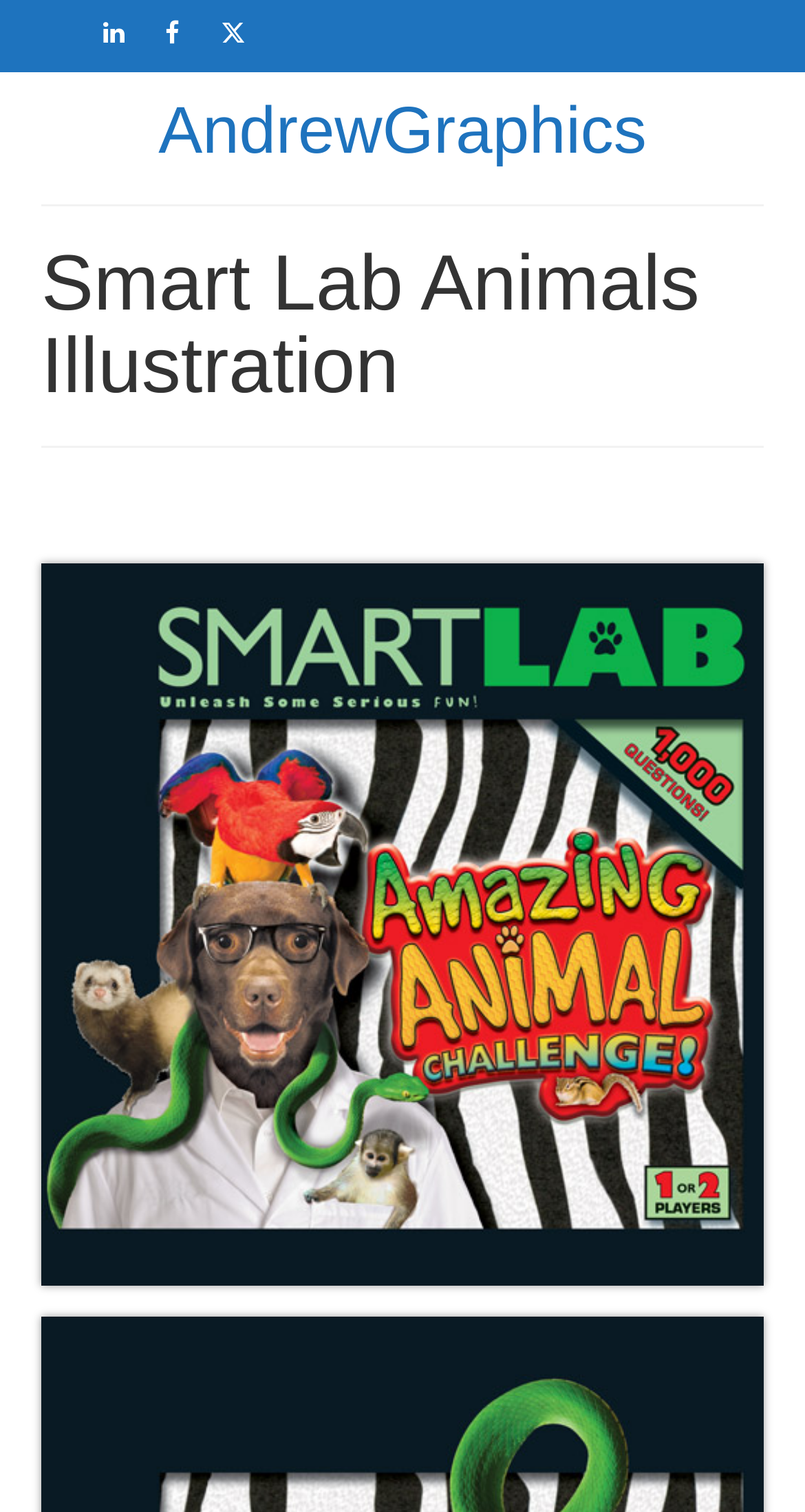Identify the bounding box for the described UI element: "alt="SmartLab Animals"".

[0.051, 0.599, 0.949, 0.621]